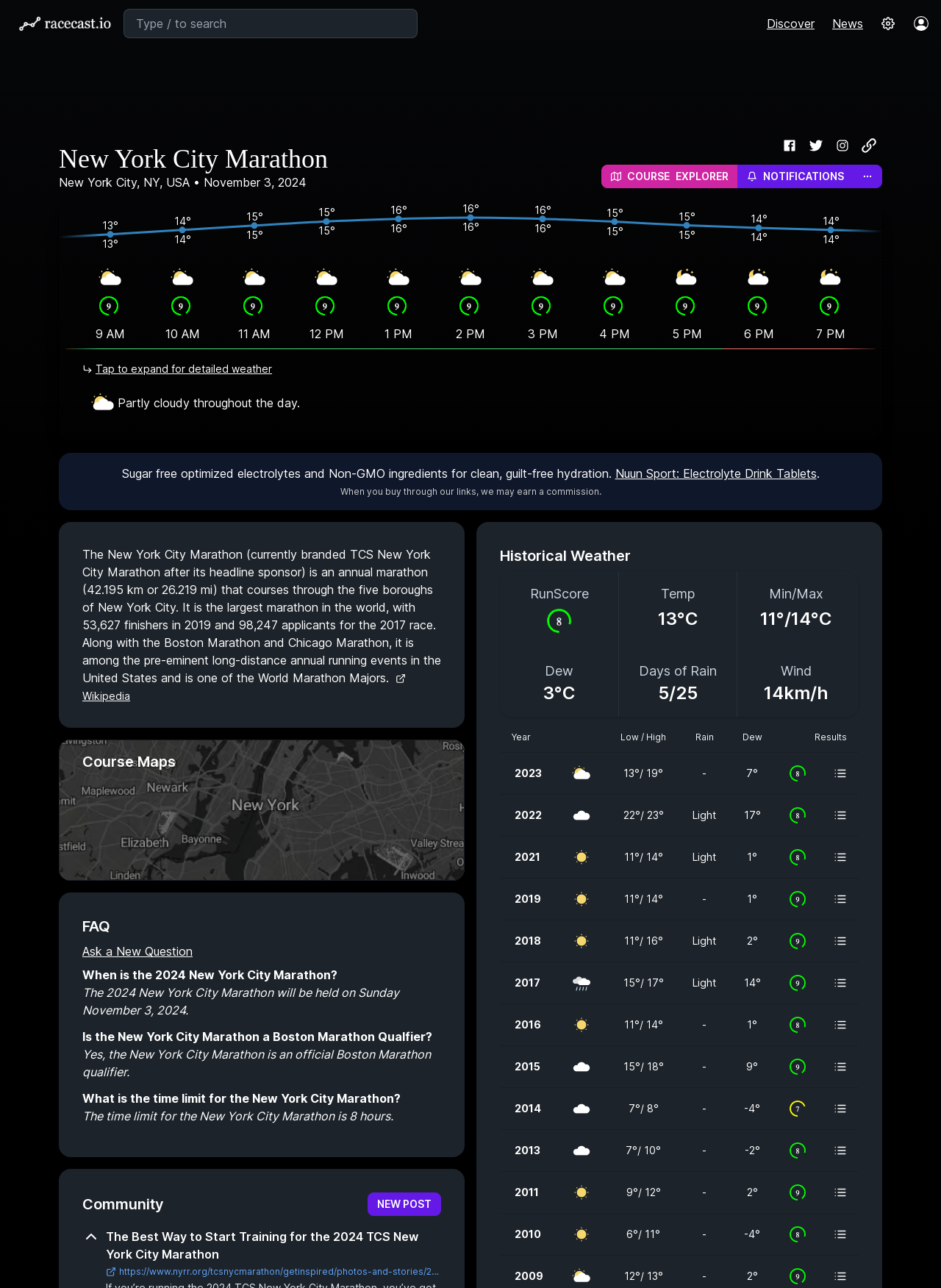What is the high temperature for the day?
Provide a detailed and well-explained answer to the question.

I found this answer by looking at the static text '16°' which is likely to be the high temperature for the day.